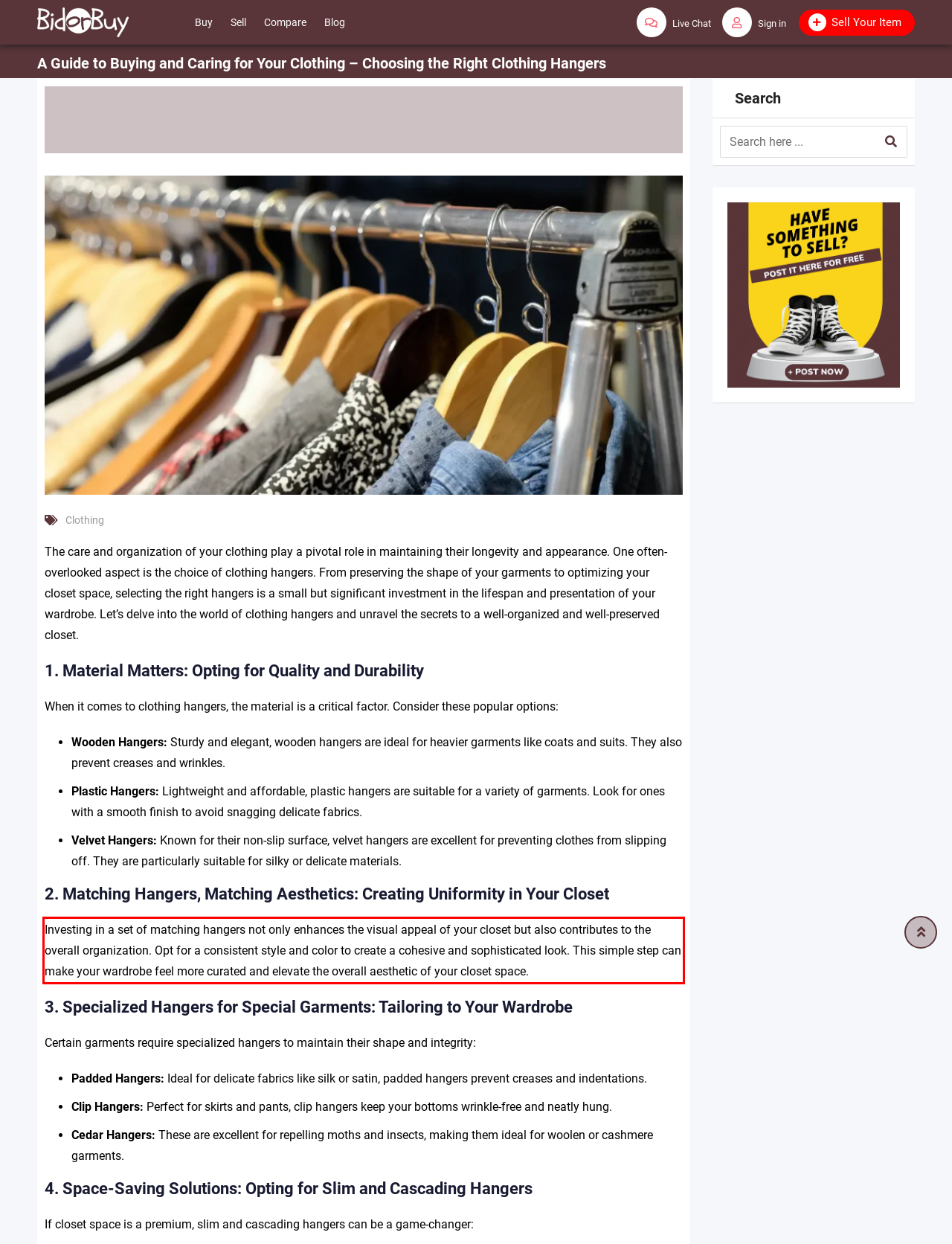Please extract the text content from the UI element enclosed by the red rectangle in the screenshot.

Investing in a set of matching hangers not only enhances the visual appeal of your closet but also contributes to the overall organization. Opt for a consistent style and color to create a cohesive and sophisticated look. This simple step can make your wardrobe feel more curated and elevate the overall aesthetic of your closet space.